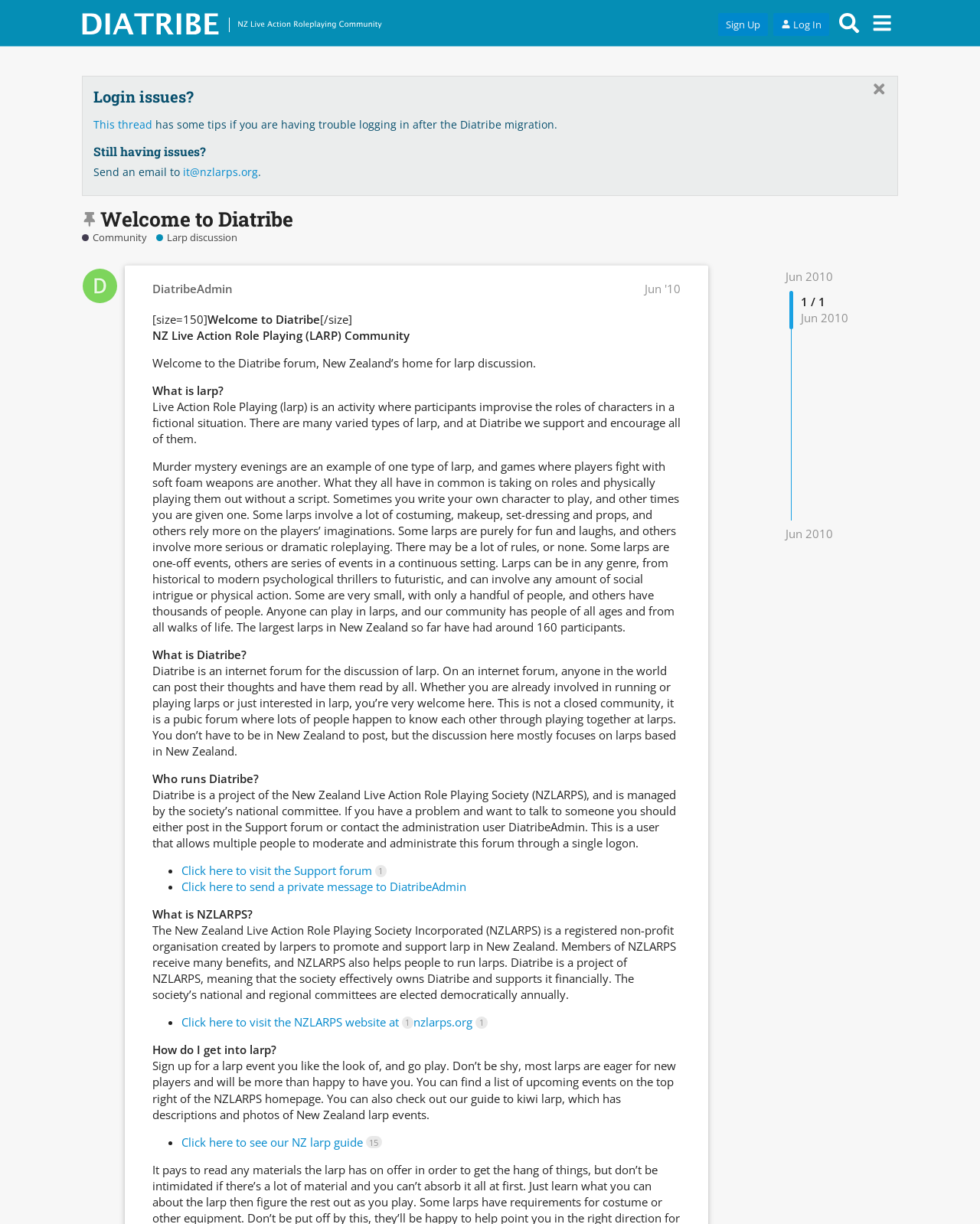Respond to the question below with a single word or phrase:
Who manages Diatribe?

NZLARPS national committee